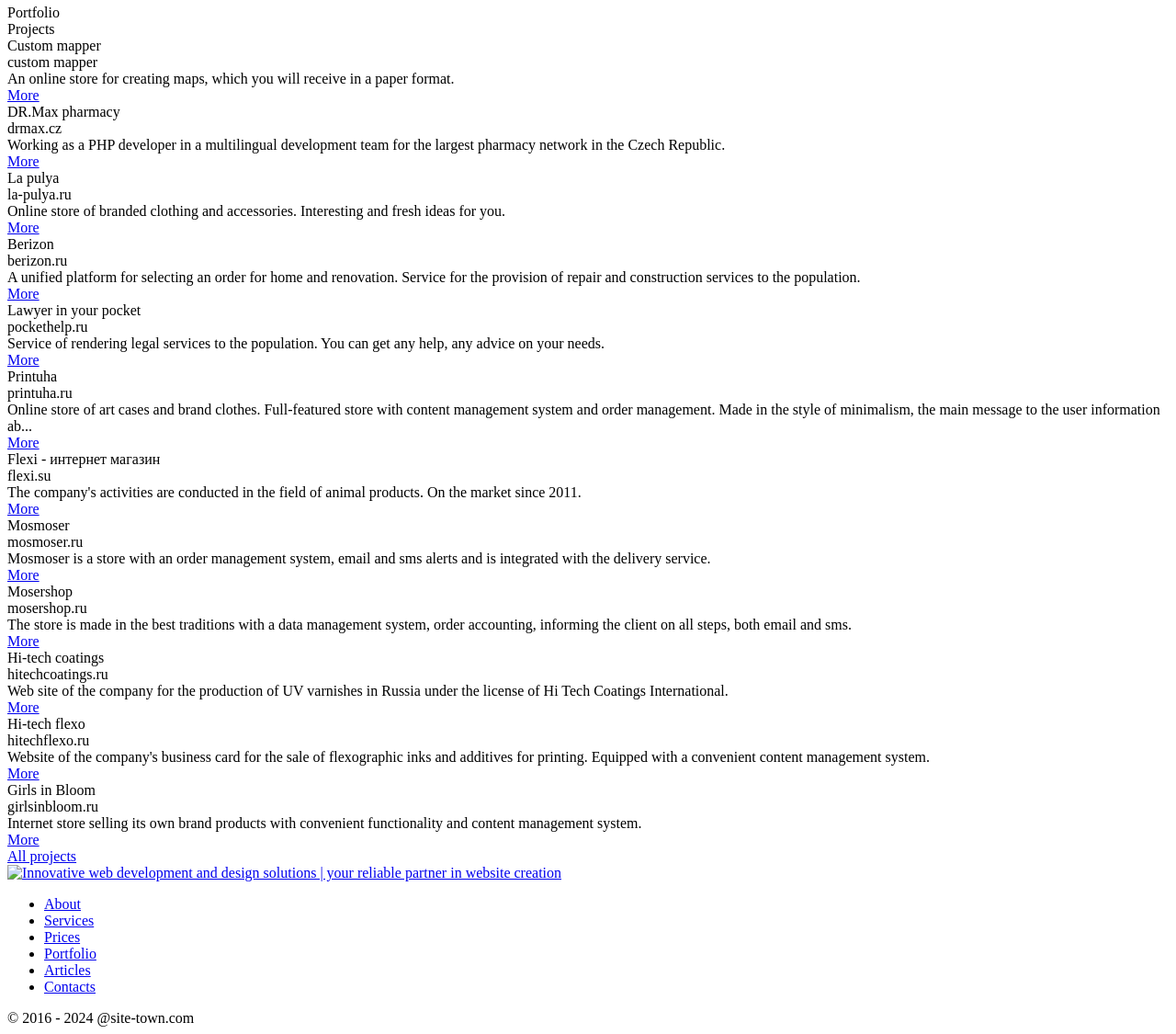Determine the bounding box coordinates of the section I need to click to execute the following instruction: "Check 'About'". Provide the coordinates as four float numbers between 0 and 1, i.e., [left, top, right, bottom].

[0.038, 0.867, 0.069, 0.882]